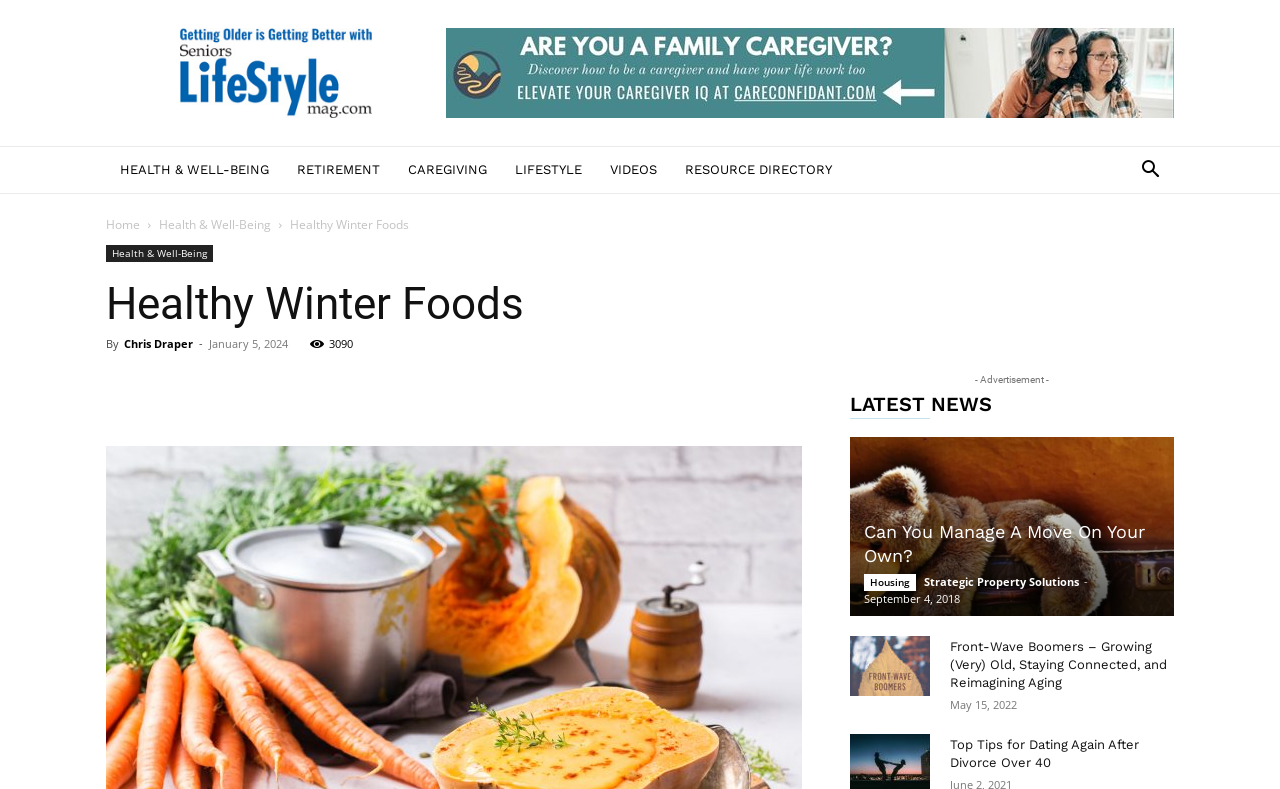Pinpoint the bounding box coordinates for the area that should be clicked to perform the following instruction: "Read the article by Chris Draper".

[0.097, 0.426, 0.151, 0.445]